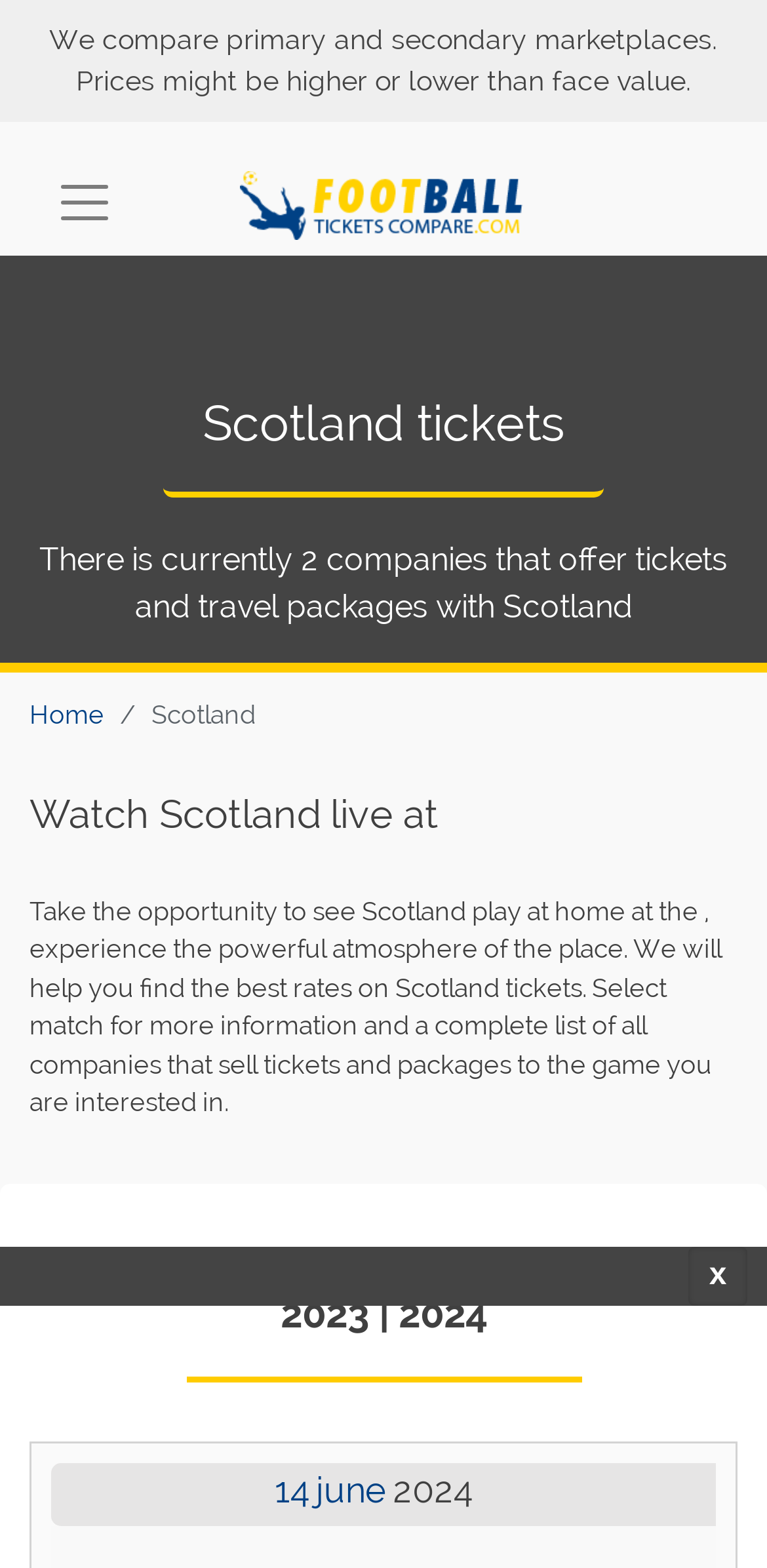Using the details in the image, give a detailed response to the question below:
What information can I find on the website?

The website provides information about Scotland's fixtures, as indicated by the heading 'Scotland Fixtures 2023 | 2024', and also offers details about individual matches, as mentioned in the StaticText element, 'Select match for more information and a complete list of all companies that sell tickets and packages to the game you are interested in.'